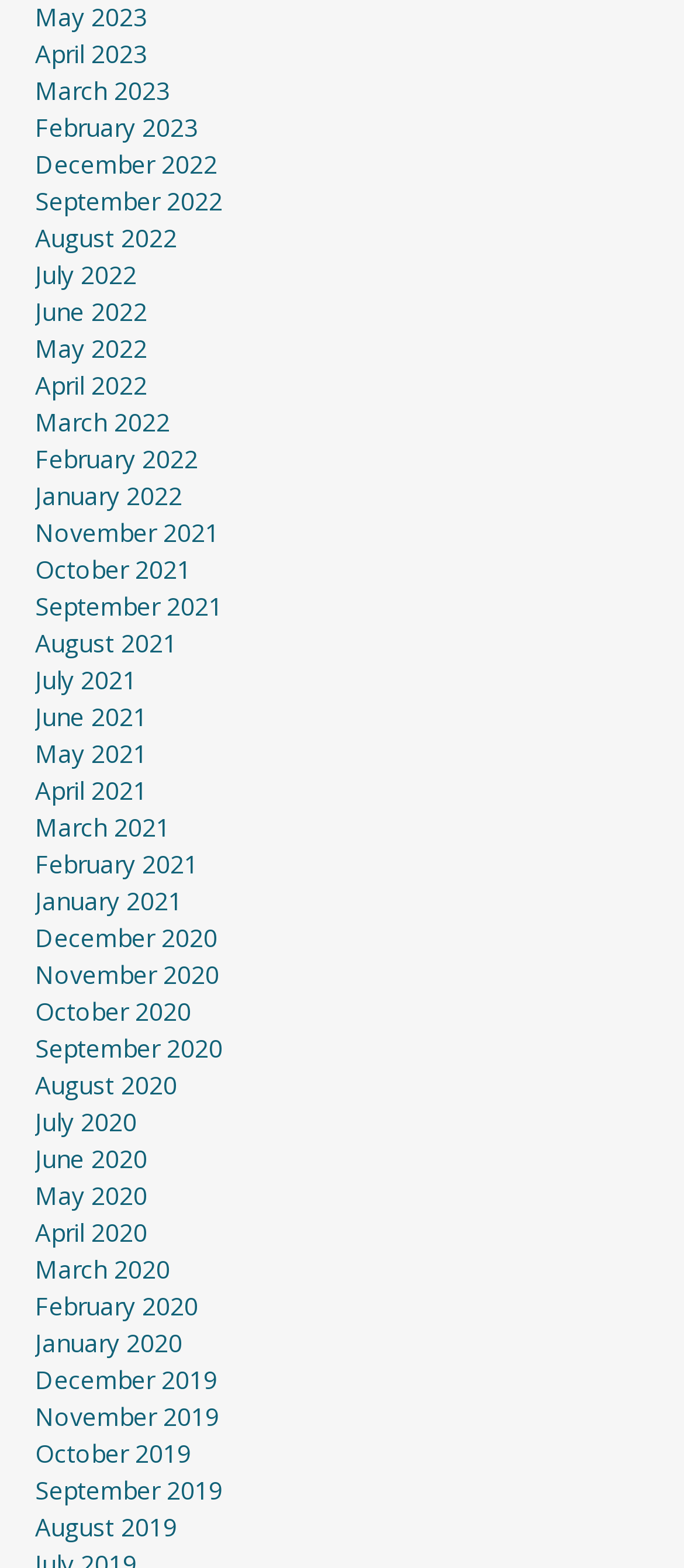Identify the bounding box coordinates for the UI element that matches this description: "April 2020".

[0.051, 0.775, 0.215, 0.796]